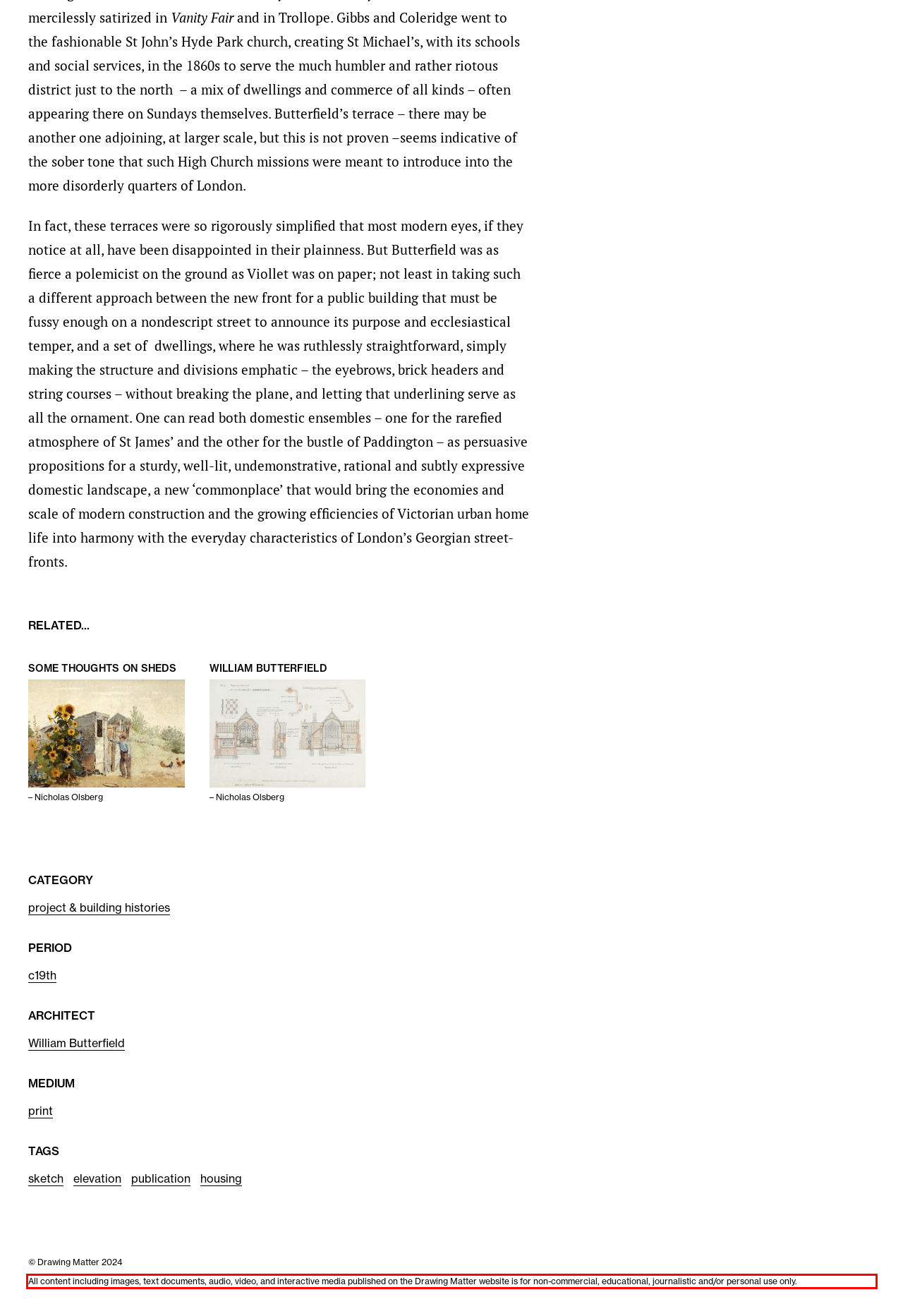Please examine the webpage screenshot containing a red bounding box and use OCR to recognize and output the text inside the red bounding box.

All content including images, text documents, audio, video, and interactive media published on the Drawing Matter website is for non-commercial, educational, journalistic and/or personal use only.